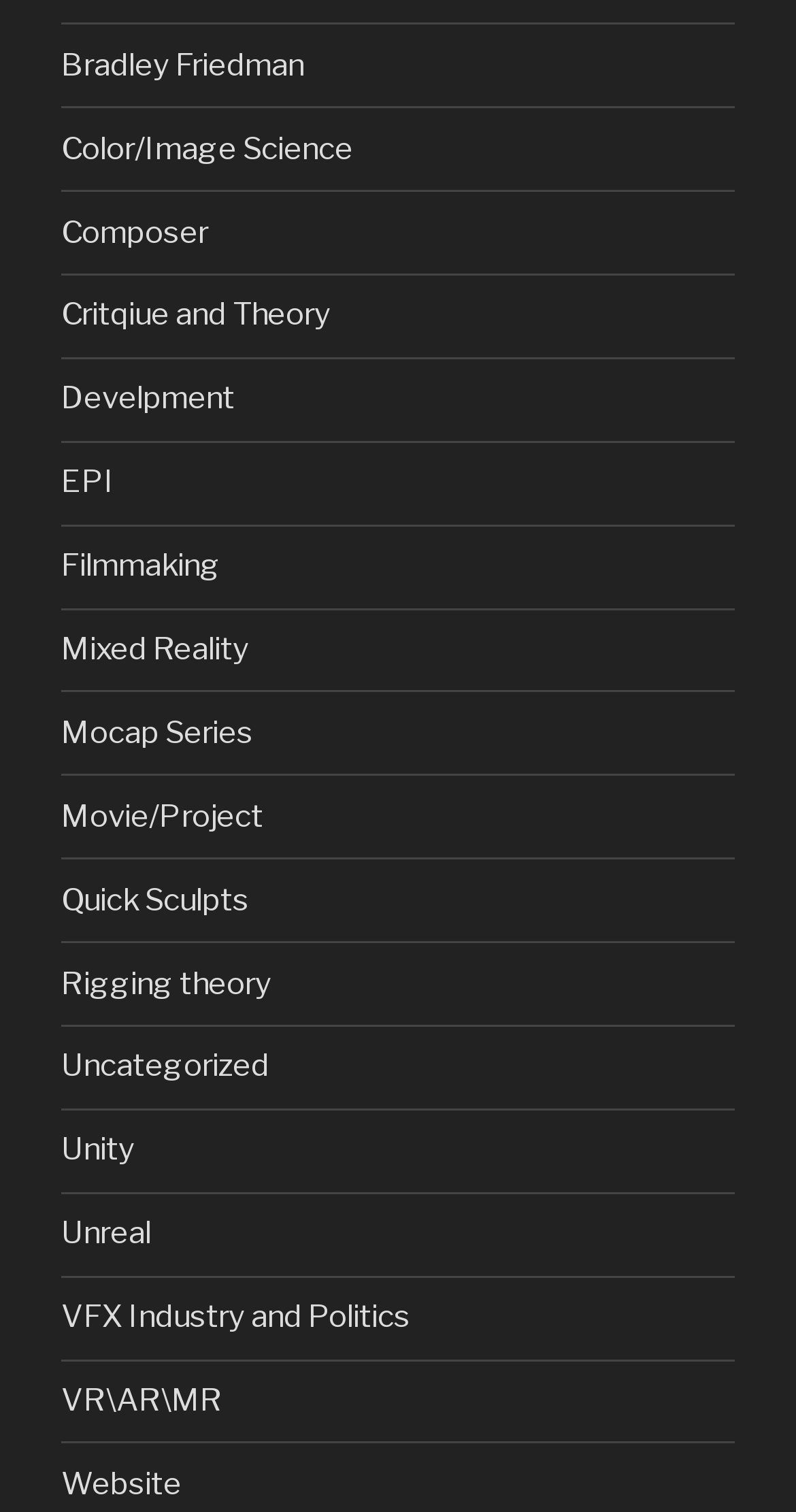Find the bounding box coordinates of the clickable area required to complete the following action: "go to the Website page".

[0.077, 0.969, 0.228, 0.994]